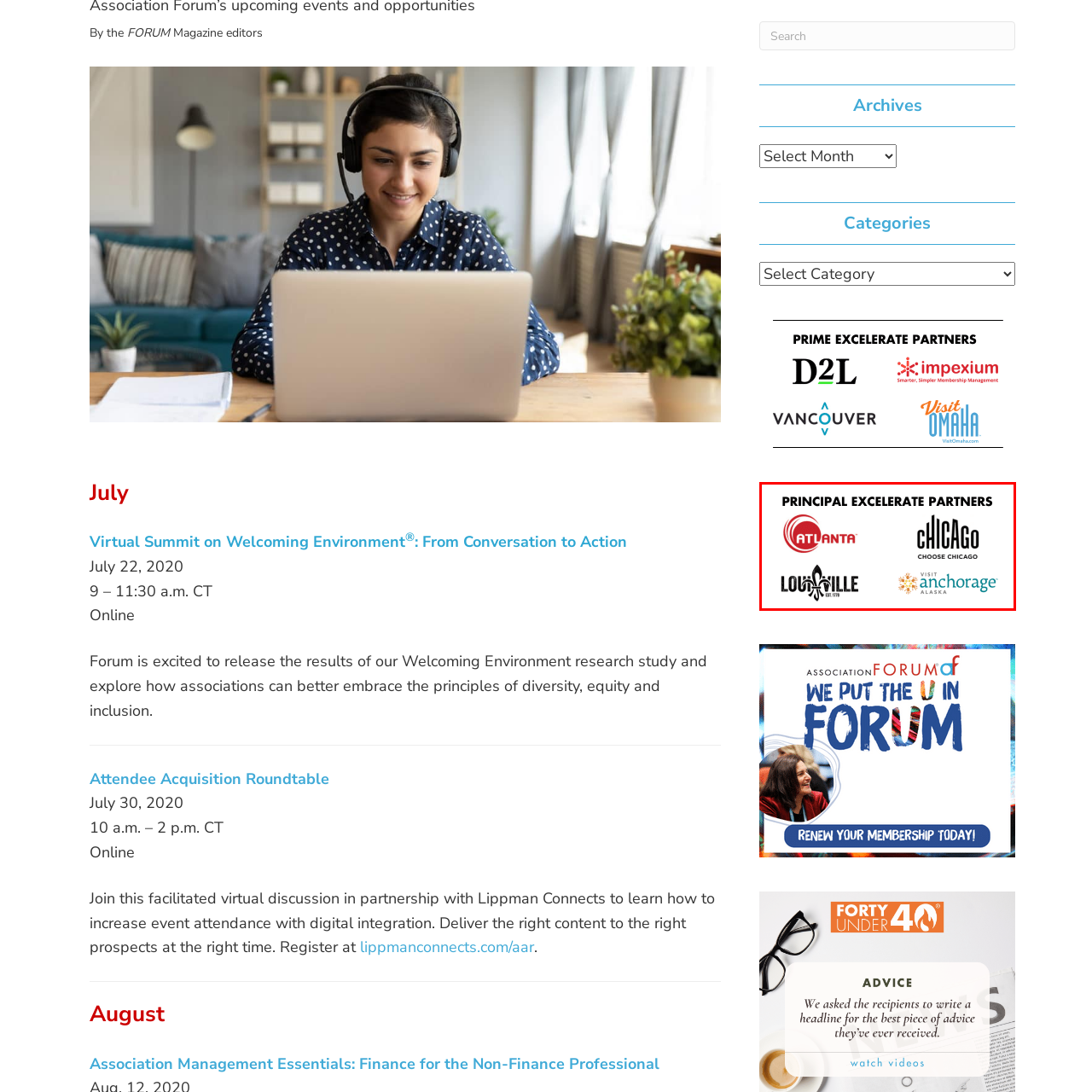Carefully examine the image inside the red box and generate a detailed caption for it.

This image features the logos of the Principal Excelerate Partners, showcasing a selection of prominent cities. At the top, the title "PRINCIPAL EXCELERATE PARTNERS" is displayed in bold, emphasizing the collaboration of these cities in promoting initiatives. 

The logos include:
- **Atlanta**: Recognized by its iconic design element.
- **Chicago**: Accompanied by the tagline "Choose Chicago," suggesting a focus on tourism and engagement.
- **Louisville**: Marked with the historical establishment date "EST. 1778," reflecting its rich heritage.
- **Anchorage**: Highlighted with the word "Visit" followed by "Alaska," indicating a promotional focus on travel and tourism.

The layout of the logos, arranged neatly in a row, signifies a partnership among these cities aimed at enhancing business and cultural opportunities.